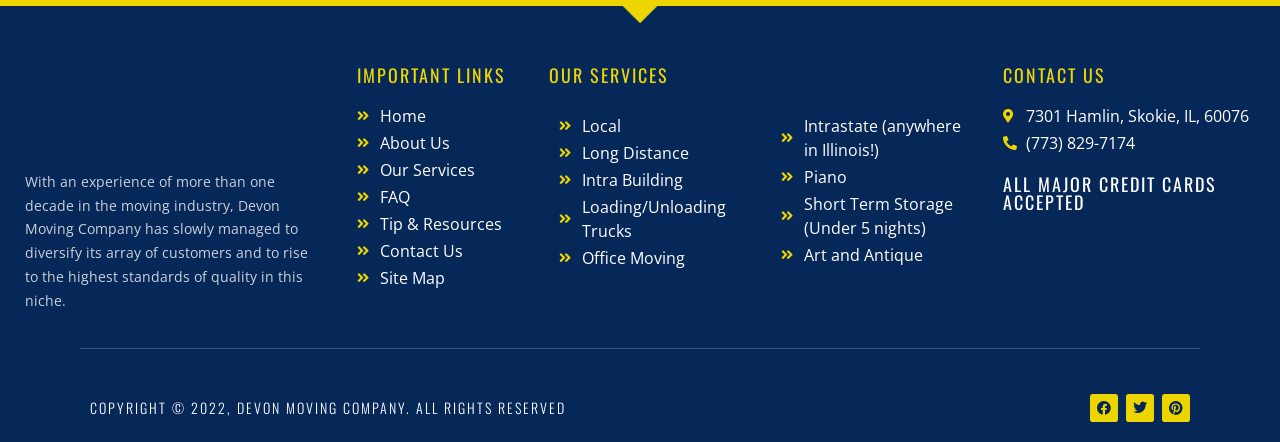What are the services offered by Devon Moving Company?
Please provide a comprehensive answer to the question based on the webpage screenshot.

From the links under the 'OUR SERVICES' heading, we can see that the company offers various services including Local, Long Distance, Intra Building, Loading/Unloading Trucks, Office Moving, Intrastate, Piano, Short Term Storage, and Art and Antique.